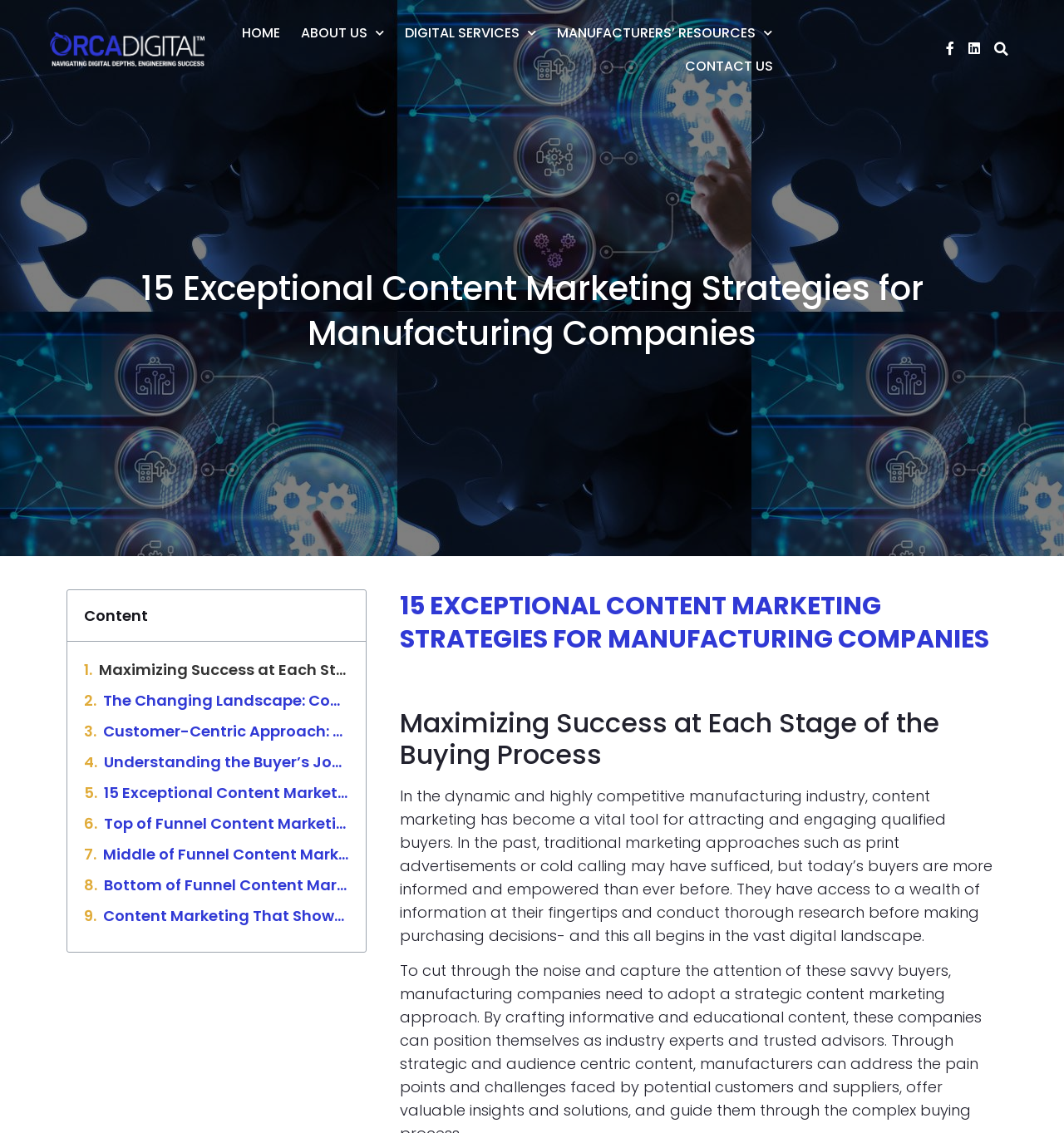Determine the heading of the webpage and extract its text content.

15 Exceptional Content Marketing Strategies for Manufacturing Companies